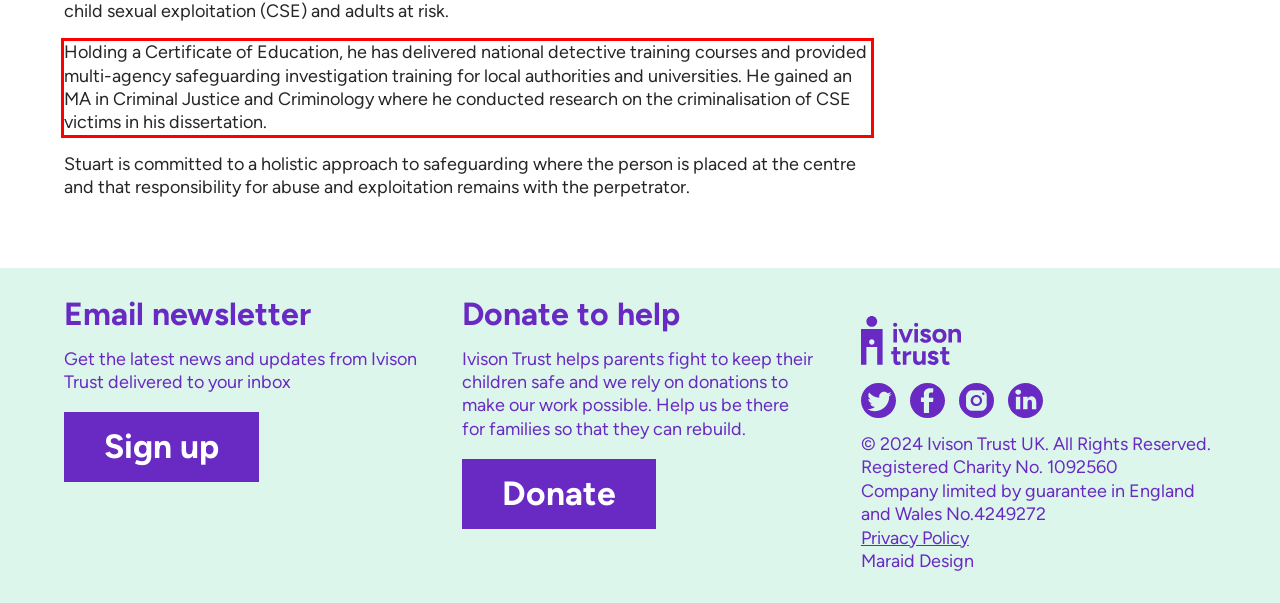Analyze the webpage screenshot and use OCR to recognize the text content in the red bounding box.

Holding a Certificate of Education, he has delivered national detective training courses and provided multi-agency safeguarding investigation training for local authorities and universities. He gained an MA in Criminal Justice and Criminology where he conducted research on the criminalisation of CSE victims in his dissertation.